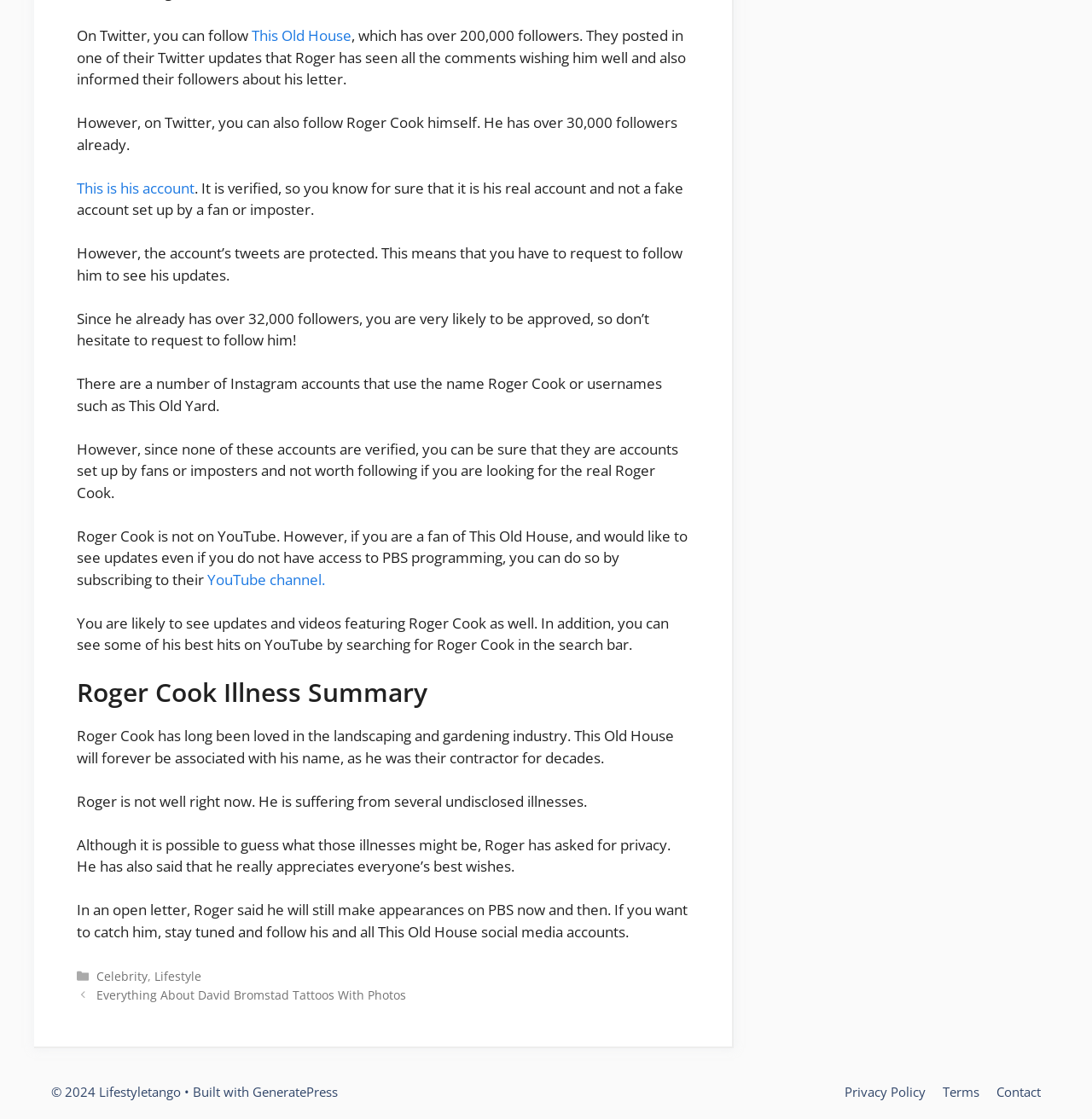Please respond in a single word or phrase: 
How many followers does Roger Cook have on Twitter?

Over 30,000